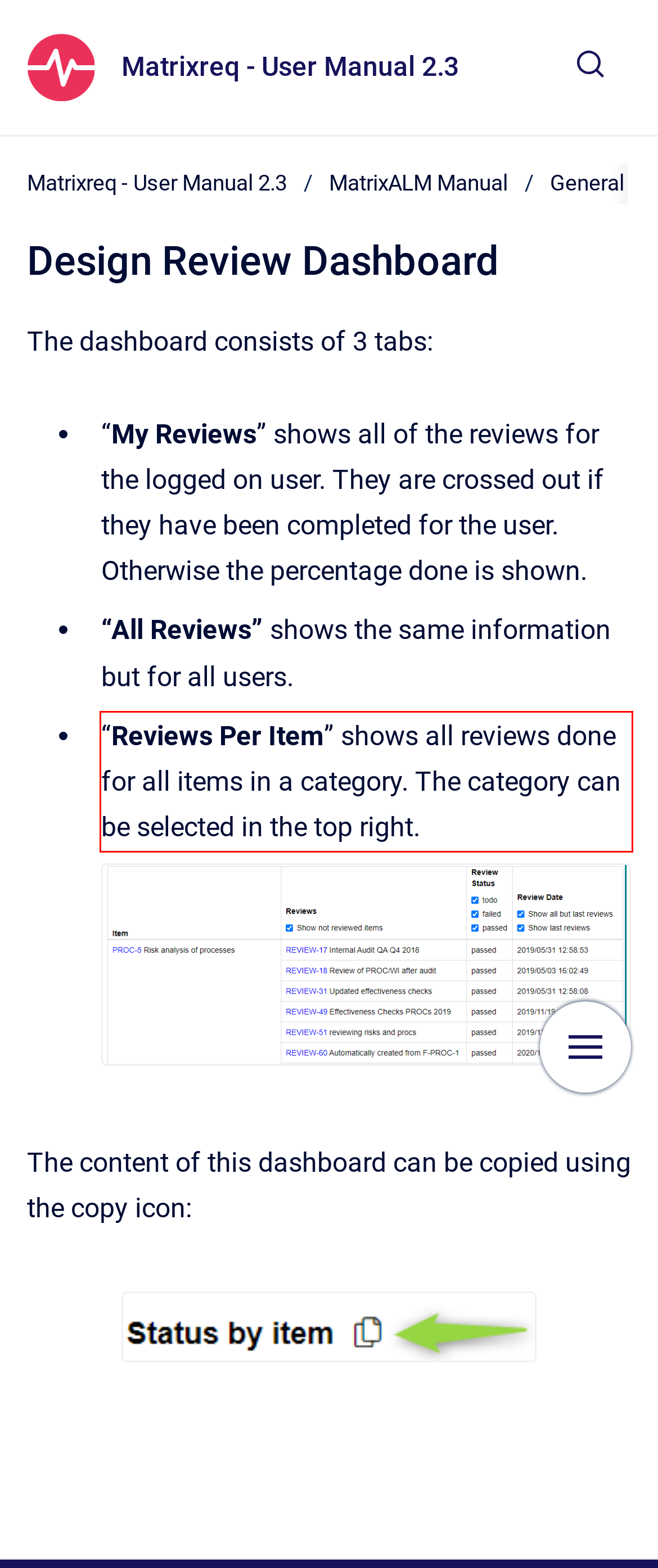You are provided with a screenshot of a webpage featuring a red rectangle bounding box. Extract the text content within this red bounding box using OCR.

“Reviews Per Item” shows all reviews done for all items in a category. The category can be selected in the top right.